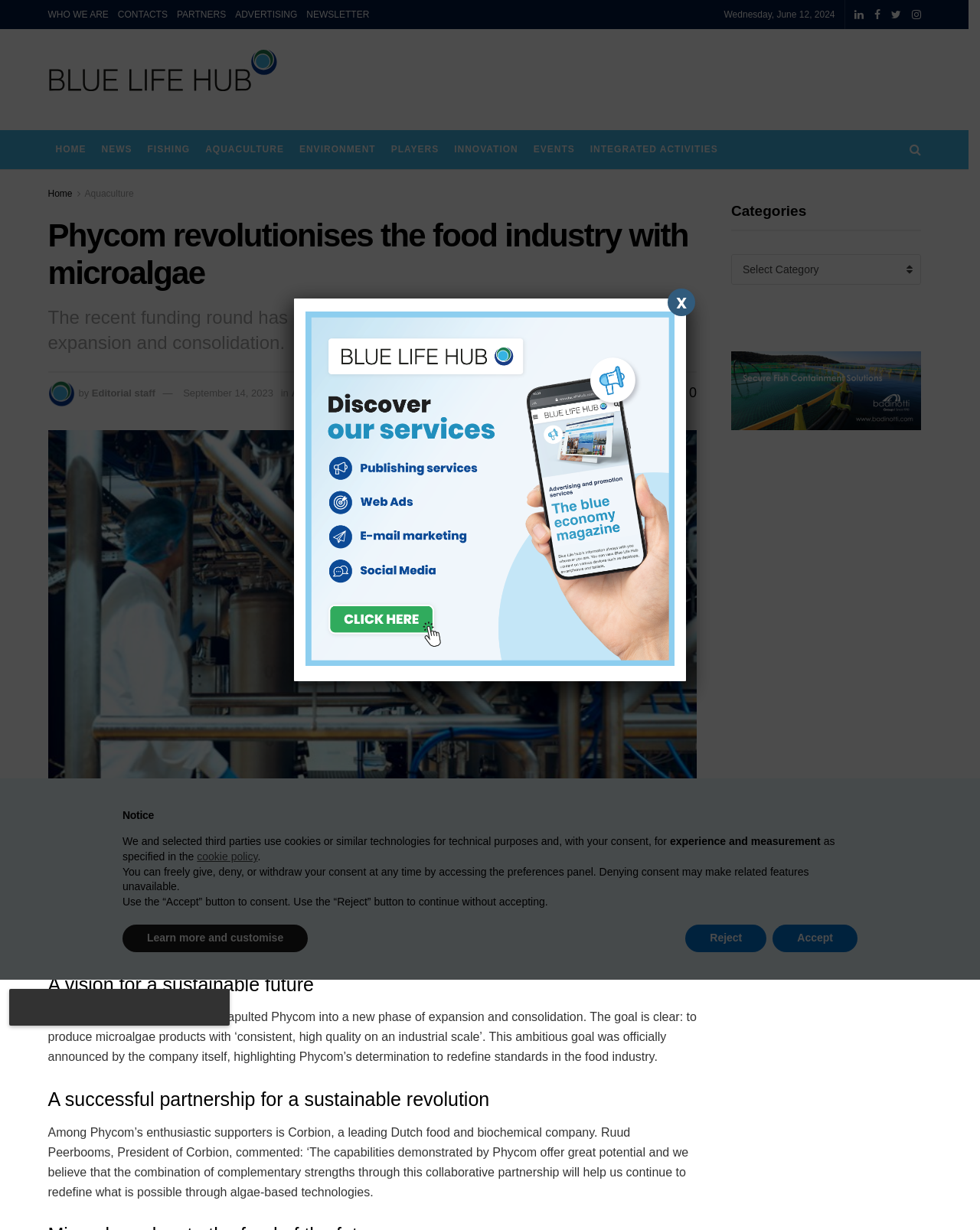Locate and extract the headline of this webpage.

Phycom revolutionises the food industry with microalgae